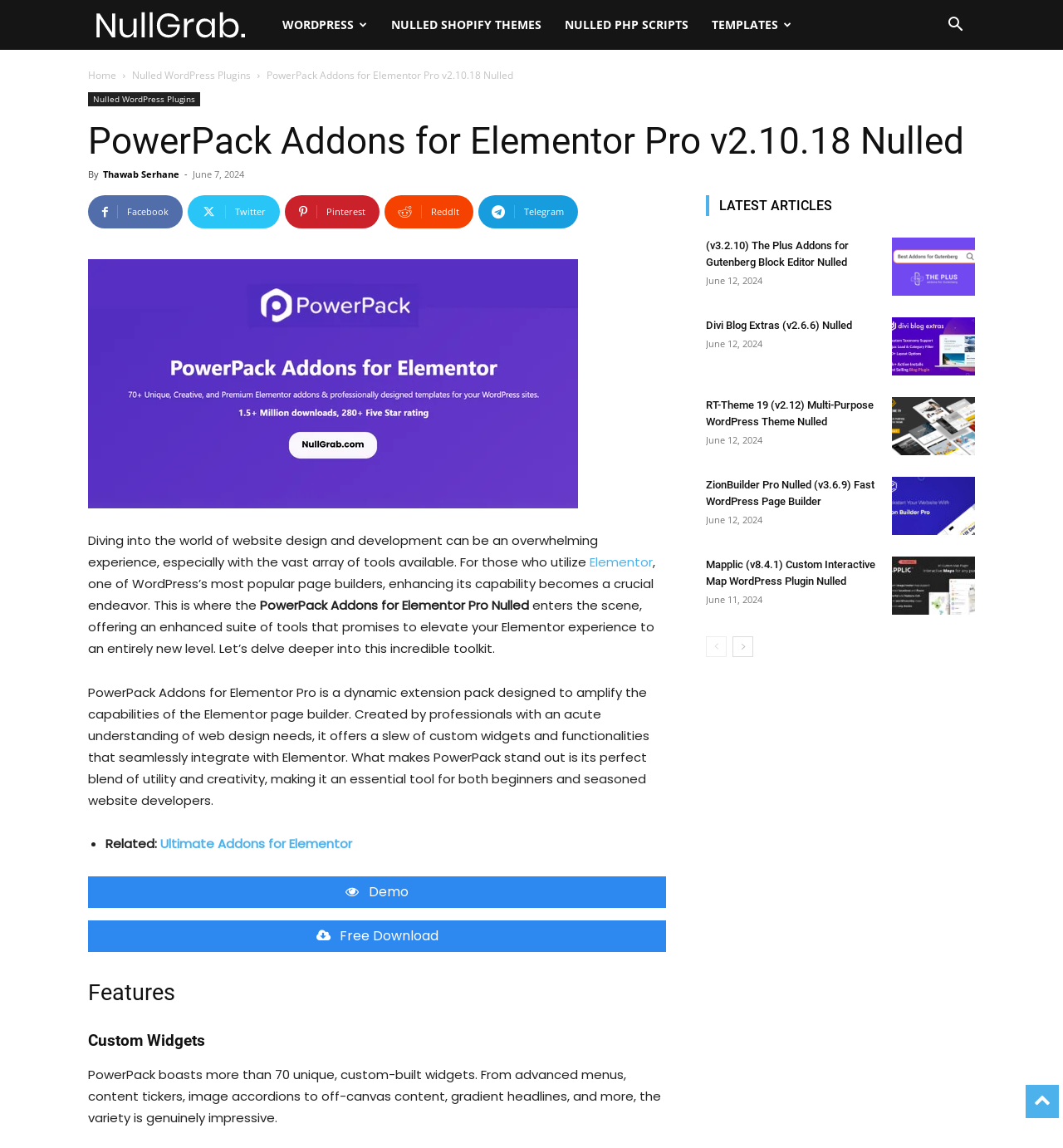Answer in one word or a short phrase: 
How many custom widgets does PowerPack boast?

more than 70